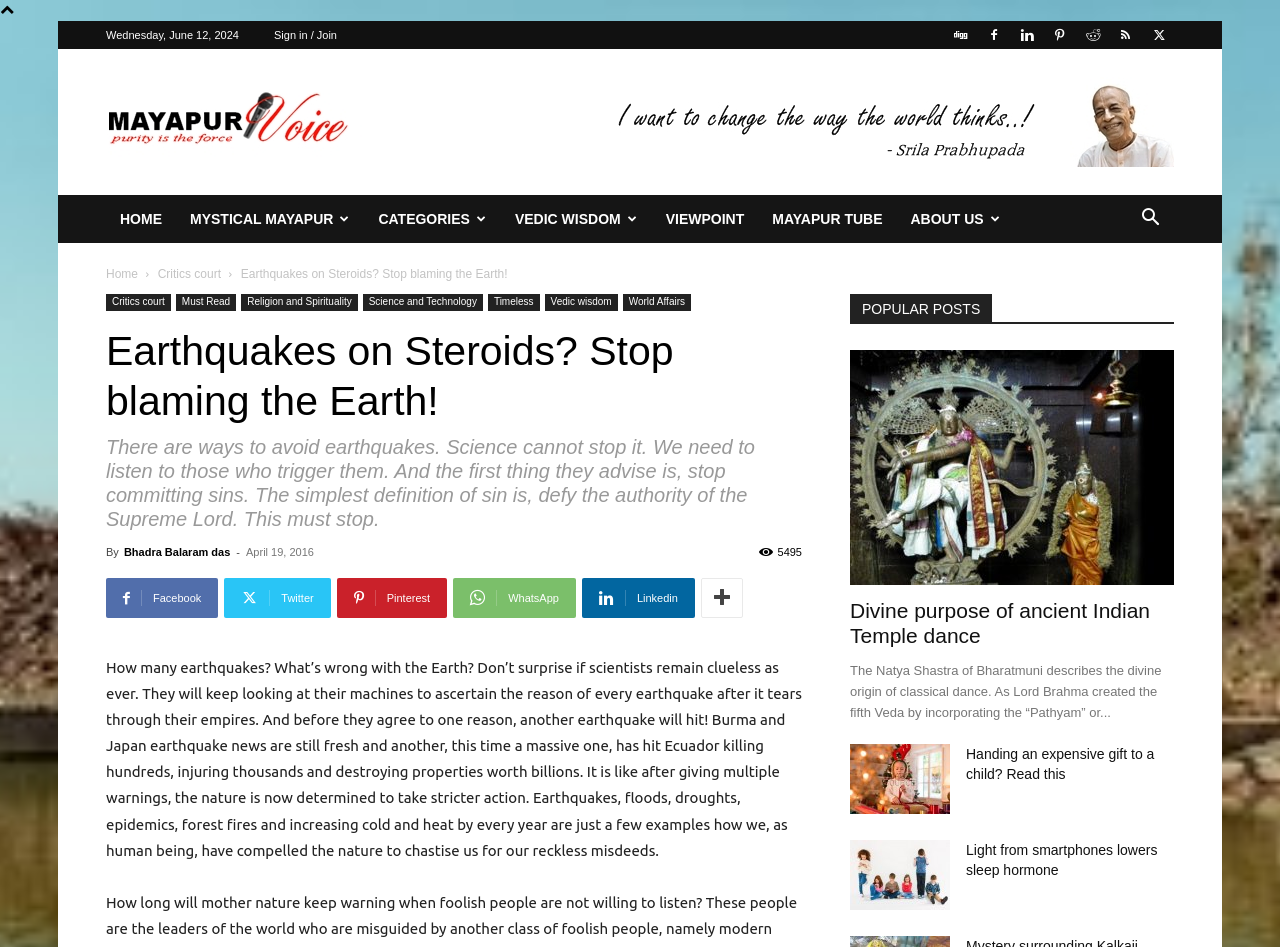Generate the text of the webpage's primary heading.

Earthquakes on Steroids? Stop blaming the Earth!